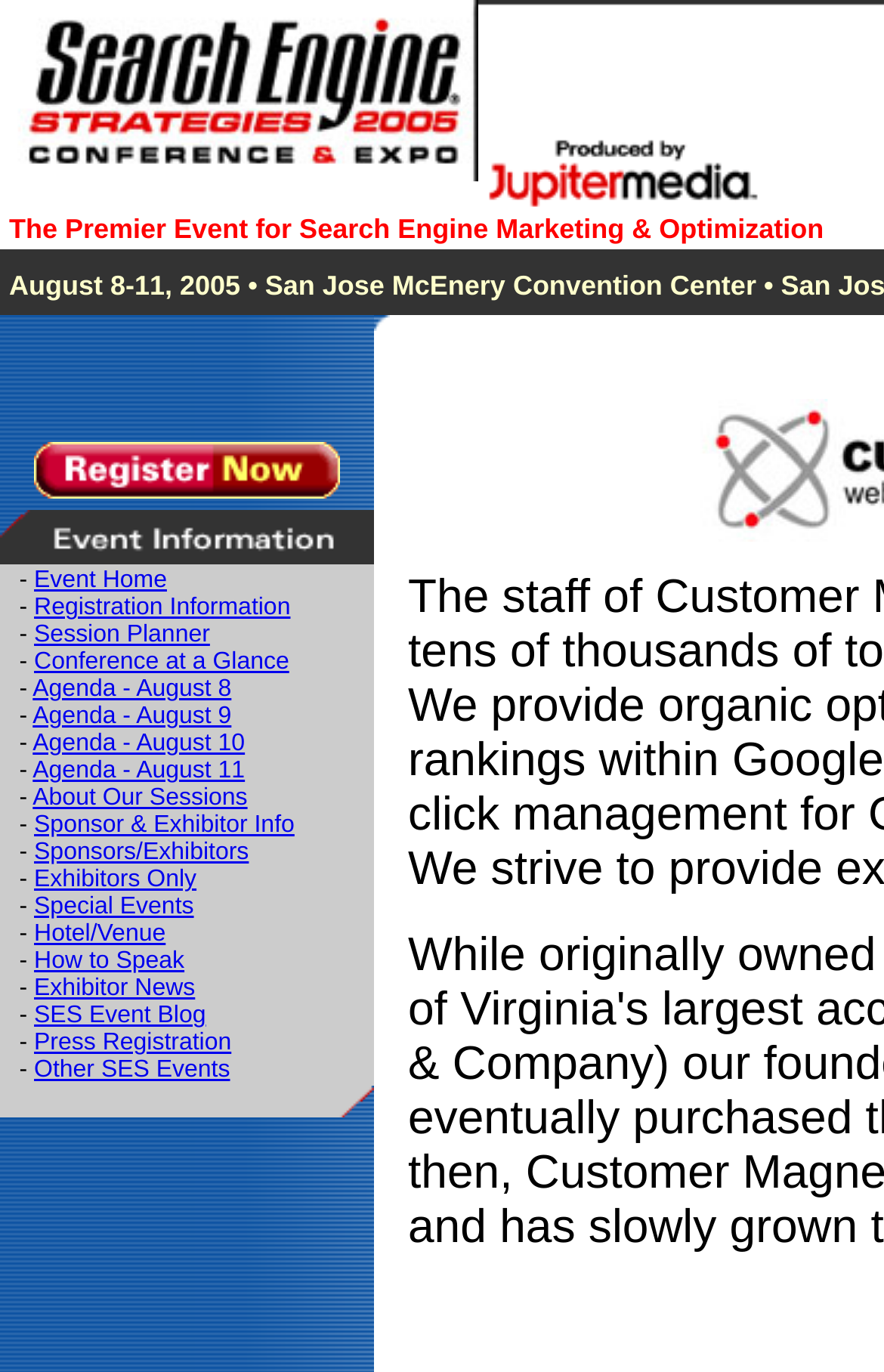Reply to the question with a single word or phrase:
What is the event name?

Search Engine Strategies 2005